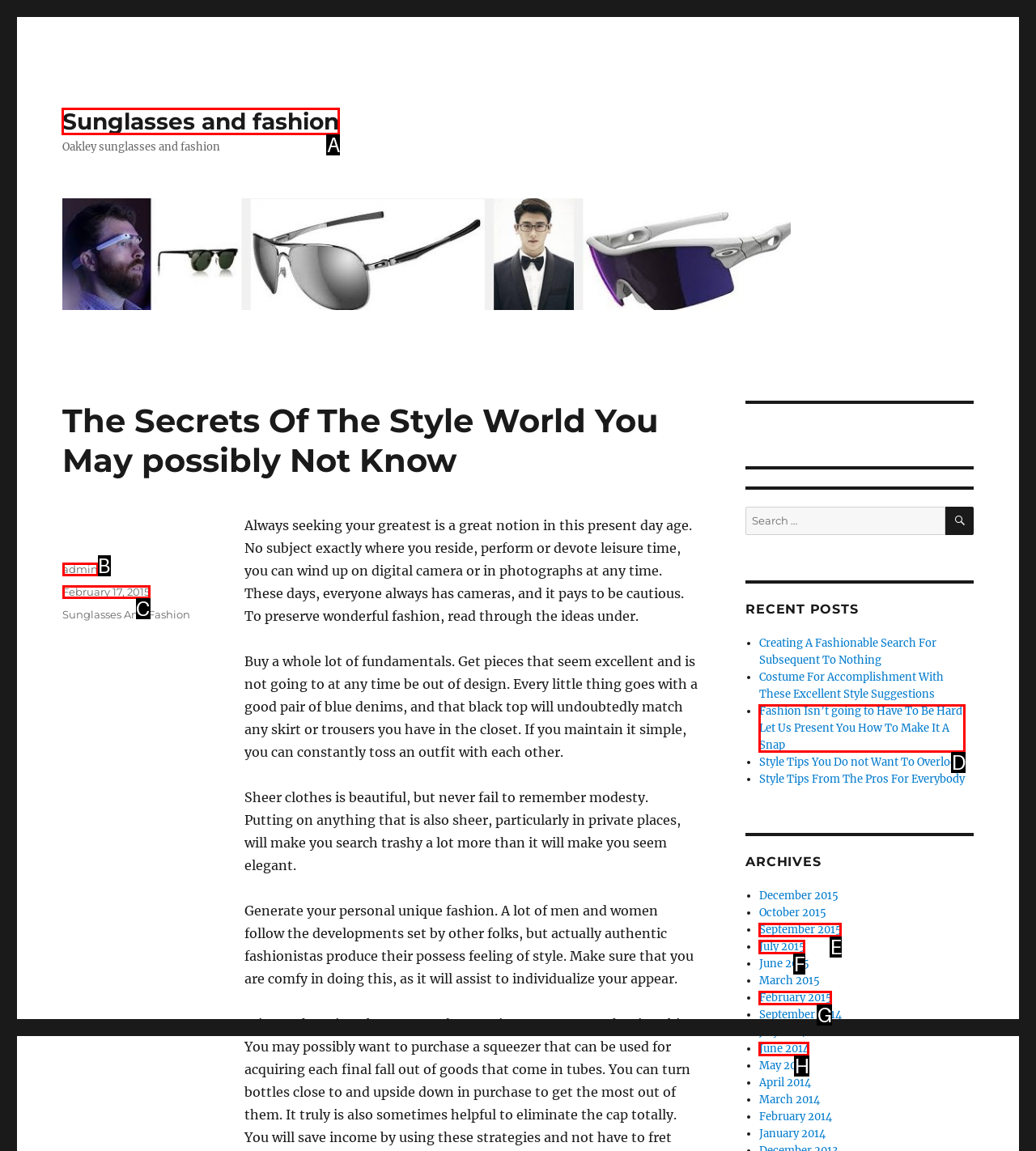Choose the HTML element to click for this instruction: Click on the link 'Sunglasses and fashion' Answer with the letter of the correct choice from the given options.

A